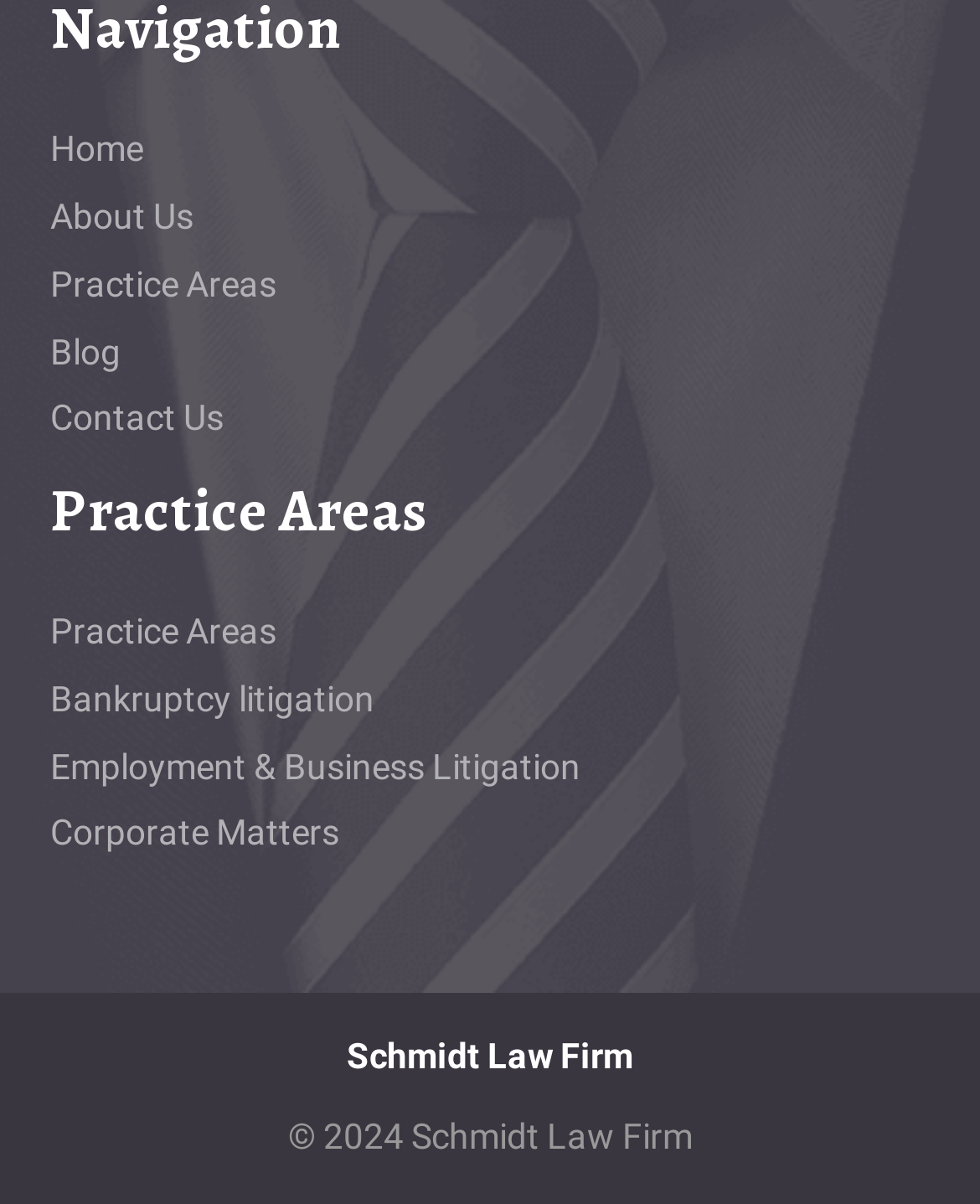Find and indicate the bounding box coordinates of the region you should select to follow the given instruction: "go to home page".

[0.051, 0.101, 0.949, 0.15]